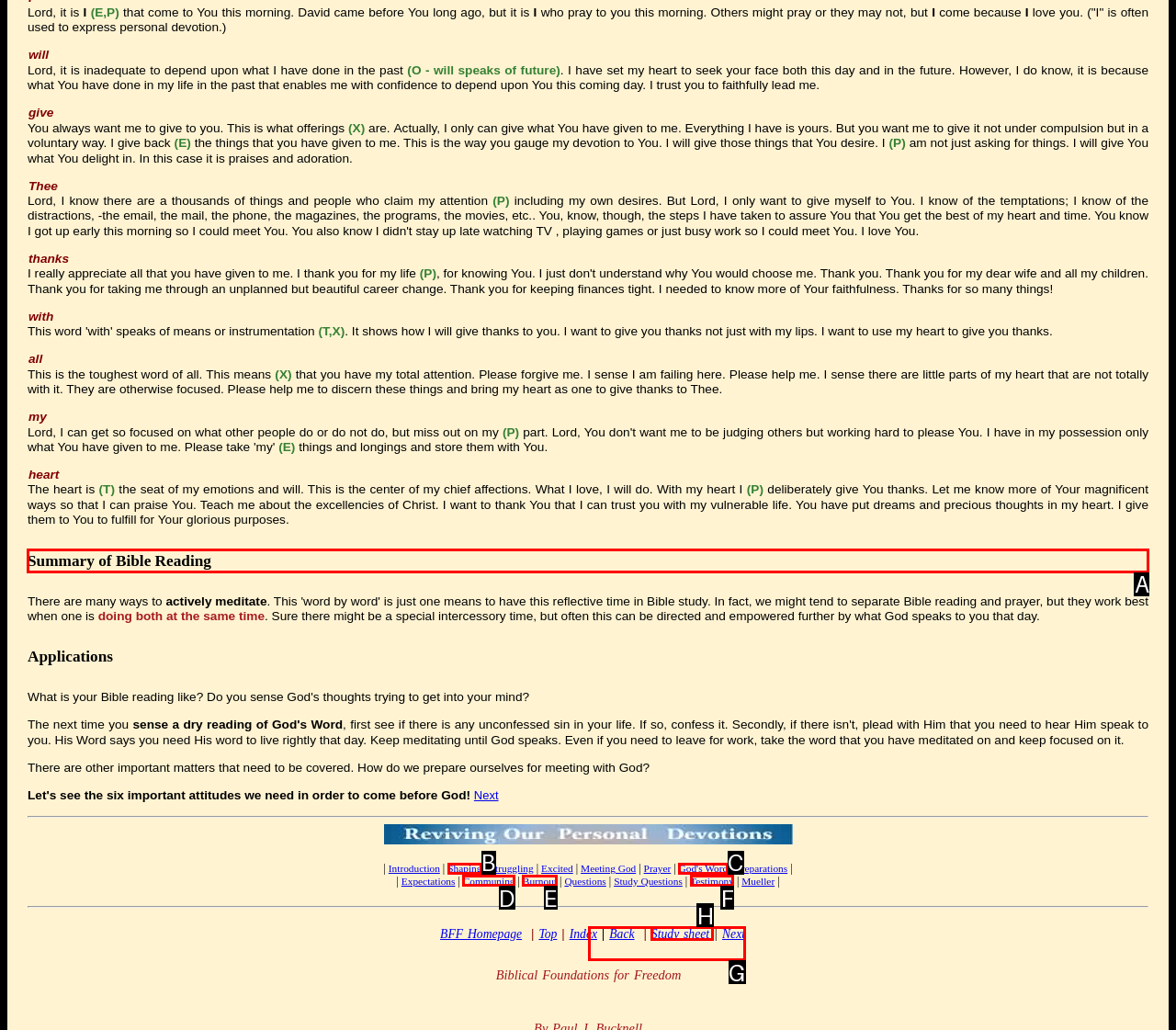Determine the HTML element to be clicked to complete the task: Click on the 'About us' link. Answer by giving the letter of the selected option.

None